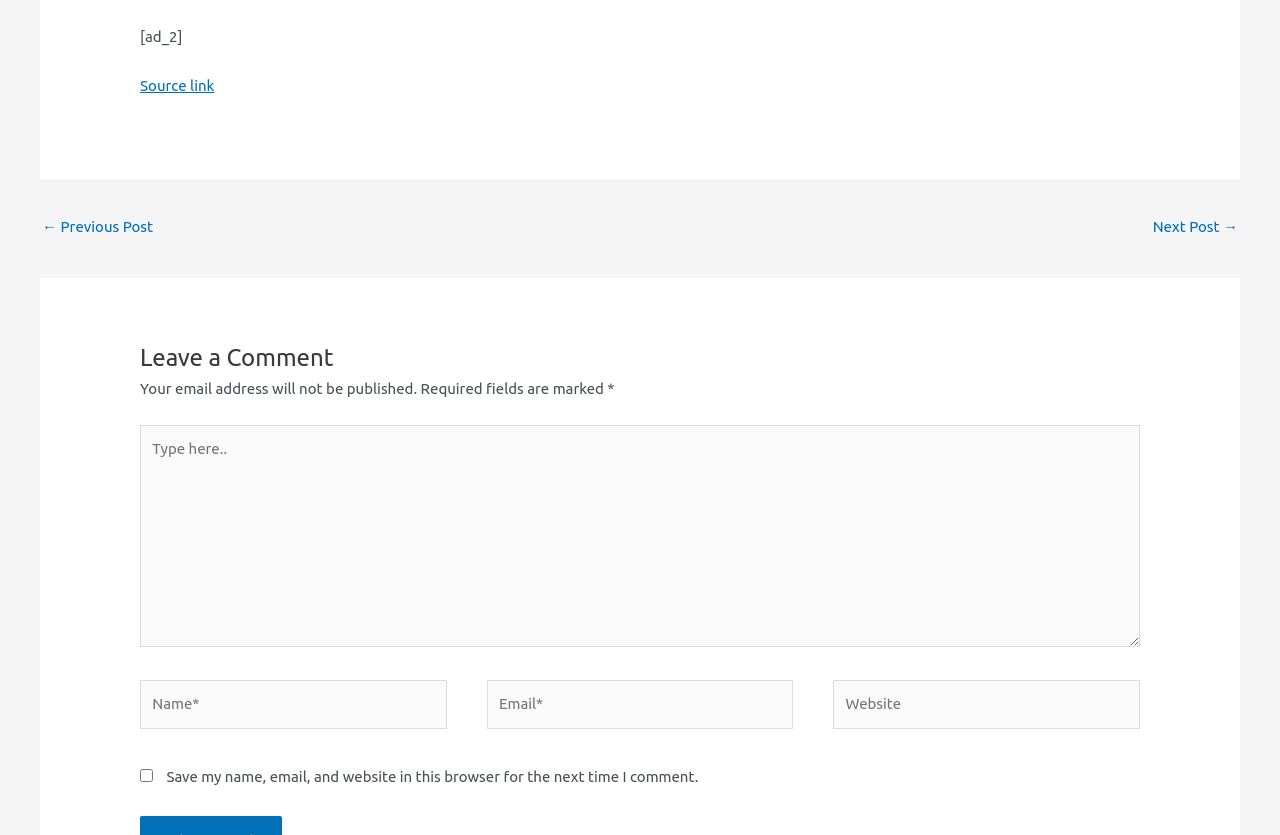Identify the bounding box for the described UI element: "Source link".

[0.109, 0.092, 0.168, 0.113]